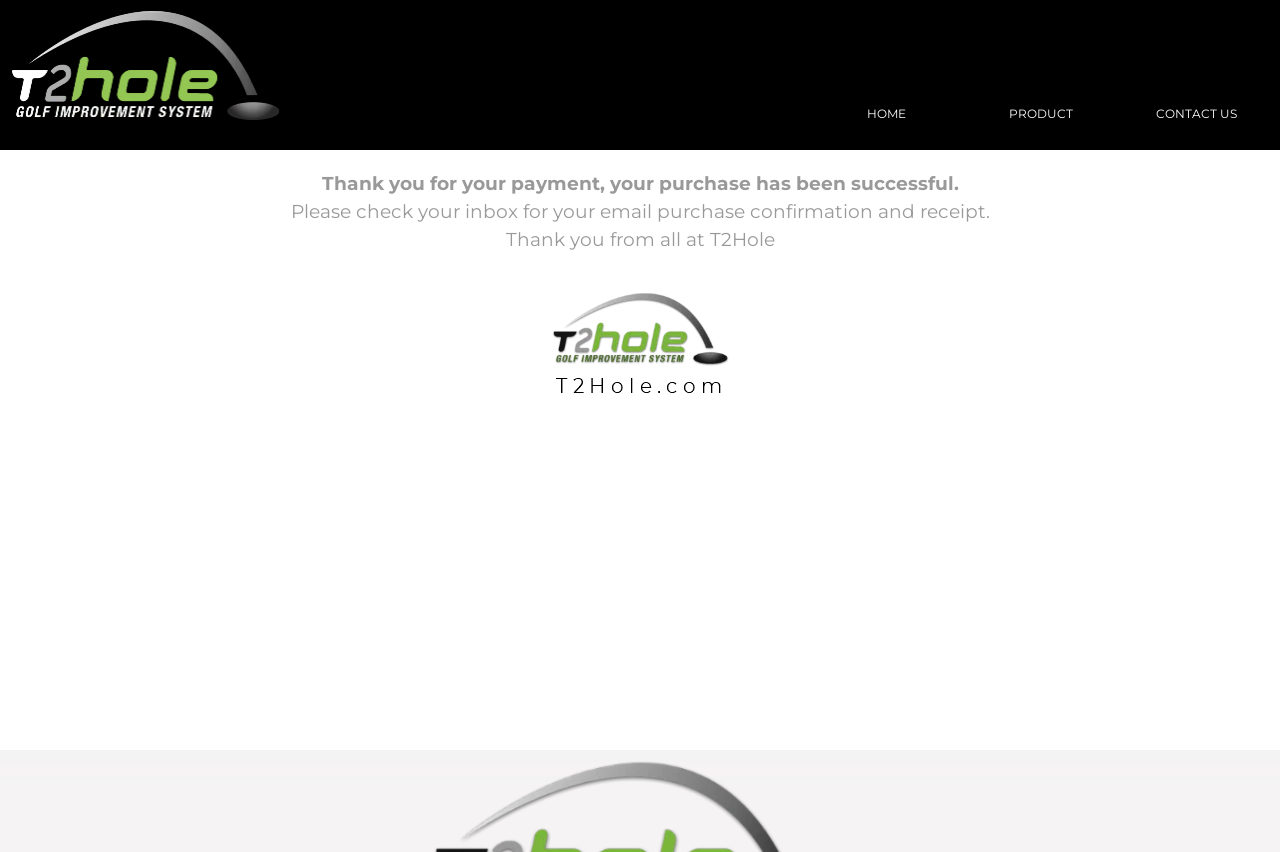Given the webpage screenshot, identify the bounding box of the UI element that matches this description: "CONTACT US".

[0.88, 0.117, 0.989, 0.148]